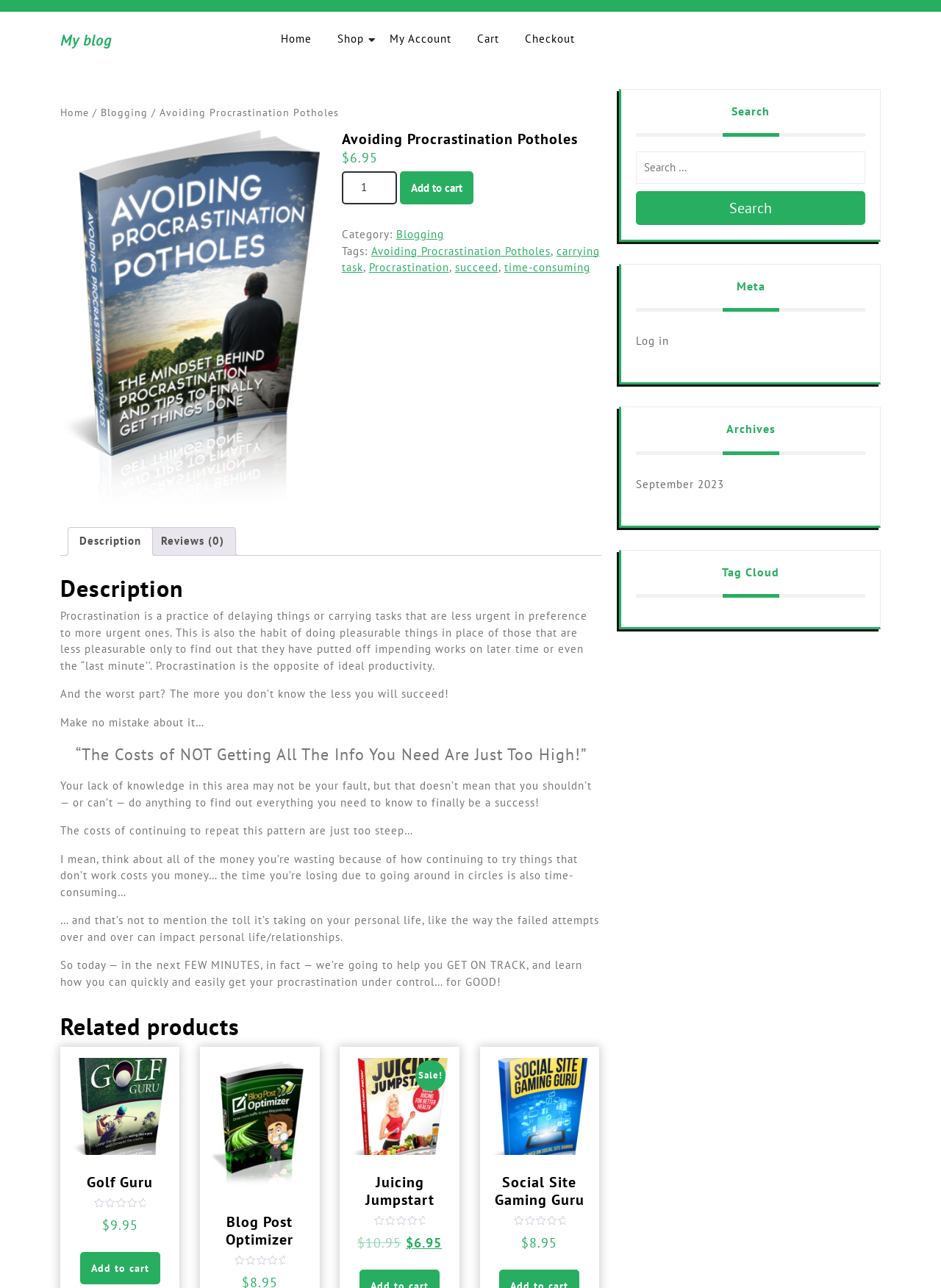Please reply to the following question with a single word or a short phrase:
What is the name of the related product?

Golf Guru